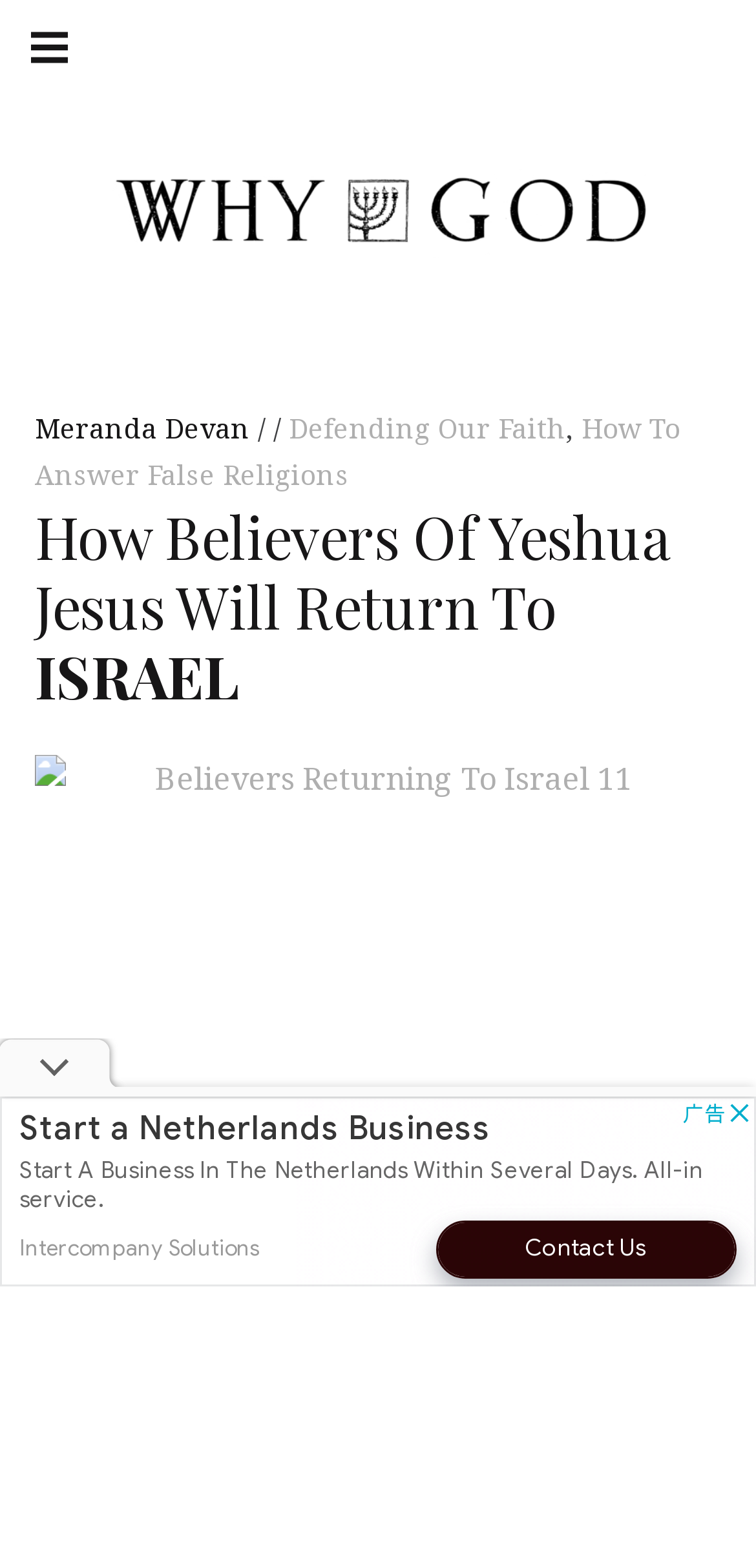What is the topic of the webpage?
Please give a detailed and elaborate answer to the question based on the image.

By examining the webpage's content, I found that the main heading is 'How Believers Of Yeshua Jesus Will Return To ISRAEL' and other elements on the page are related to this topic, indicating that the webpage is about Yeshua Jesus and Israel.